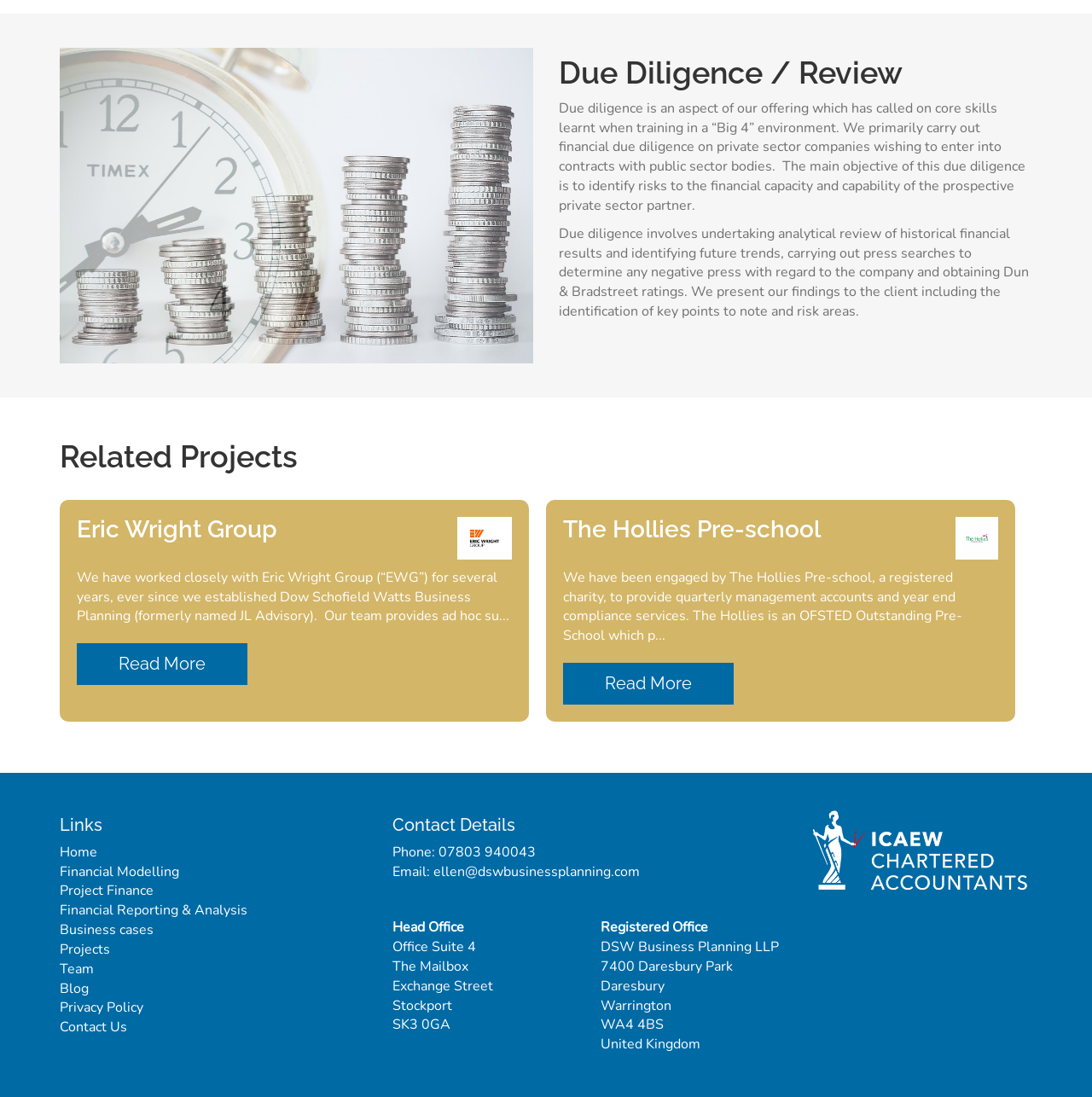Show the bounding box coordinates of the region that should be clicked to follow the instruction: "Click on 'Home' to go to the homepage."

[0.055, 0.768, 0.089, 0.785]